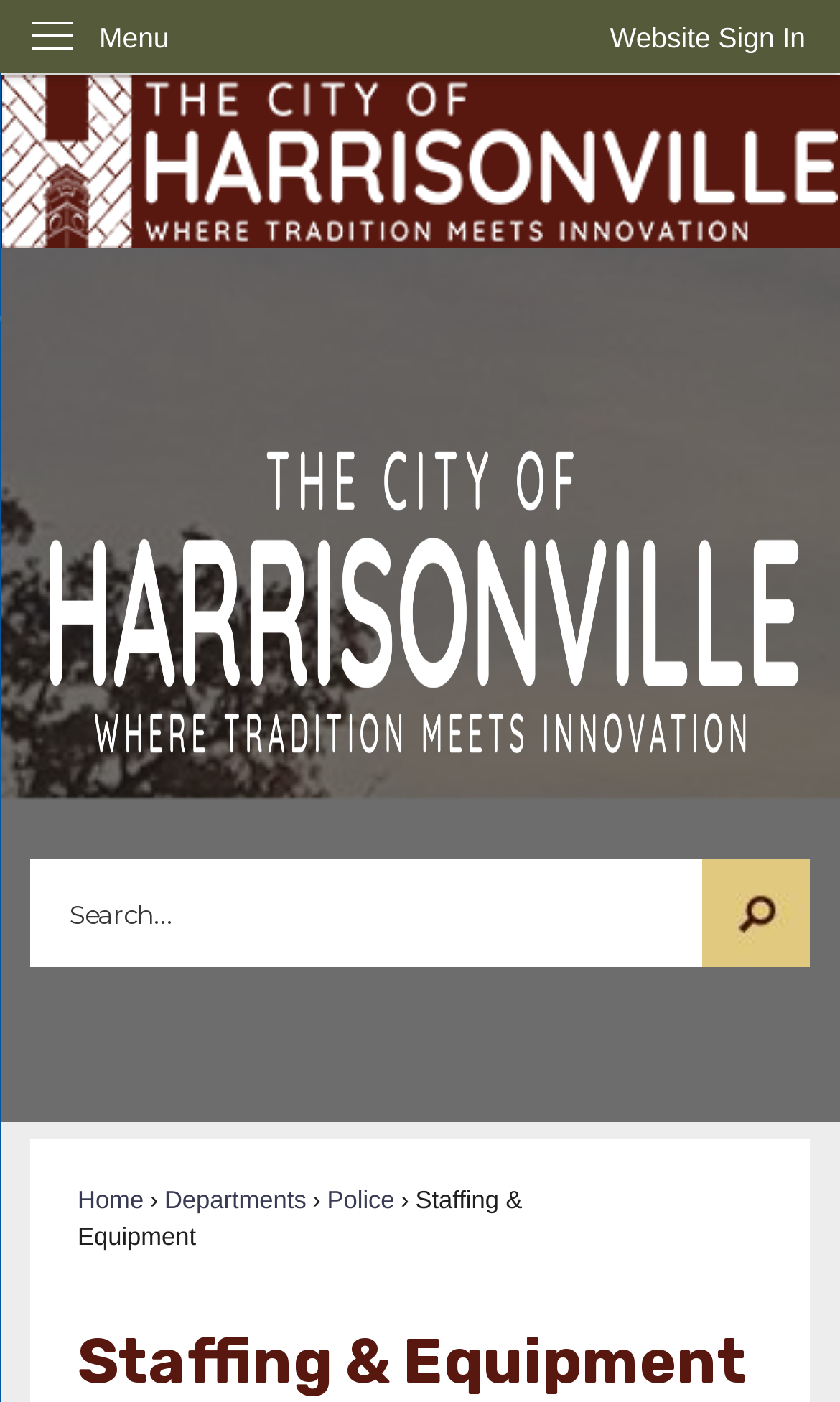Find the bounding box coordinates for the element described here: "Skip to Main Content".

[0.0, 0.0, 0.042, 0.025]